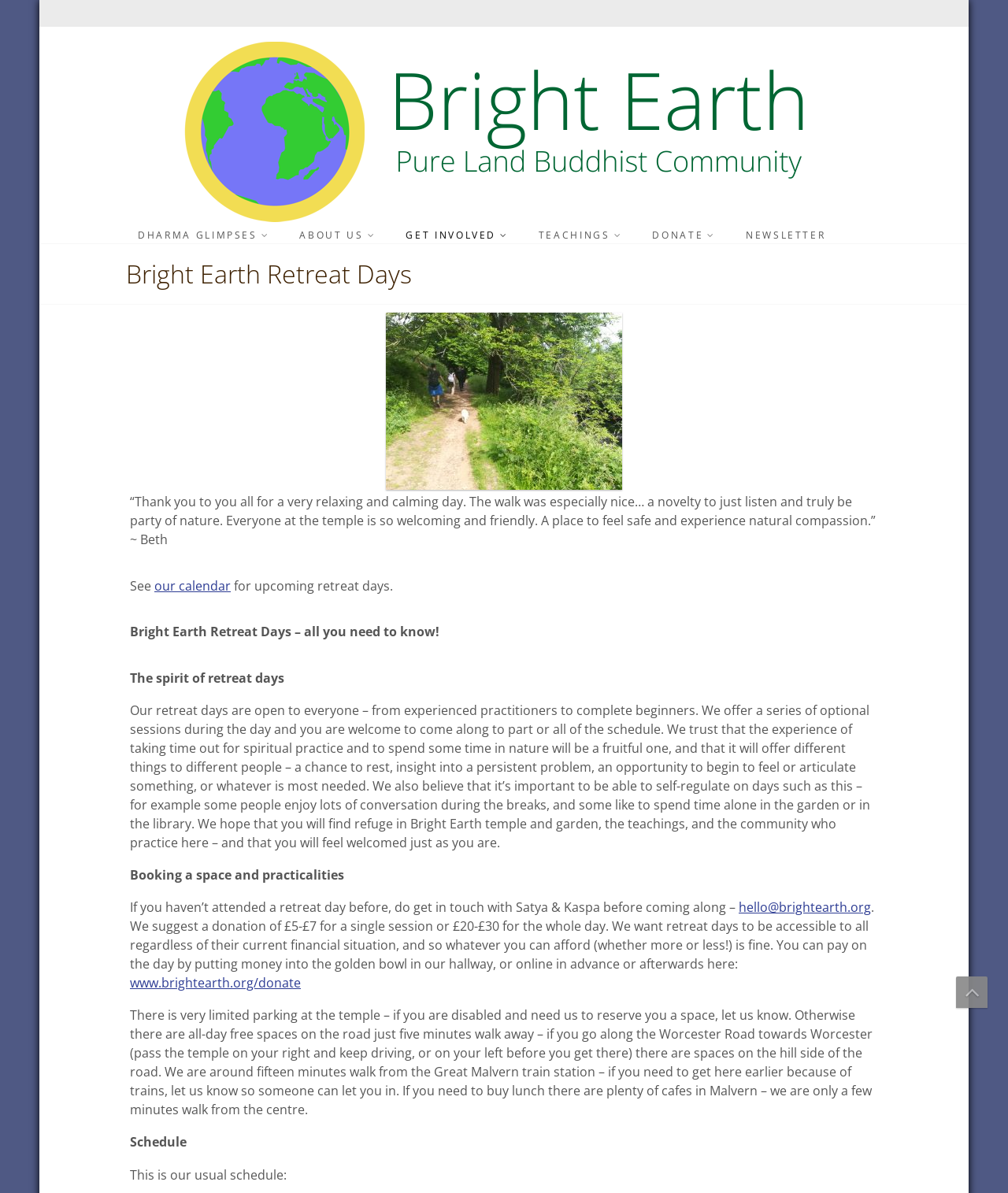Locate the bounding box coordinates of the clickable region necessary to complete the following instruction: "Donate to 'HELP SAVE OUR WALLS'". Provide the coordinates in the format of four float numbers between 0 and 1, i.e., [left, top, right, bottom].

[0.635, 0.204, 0.853, 0.237]